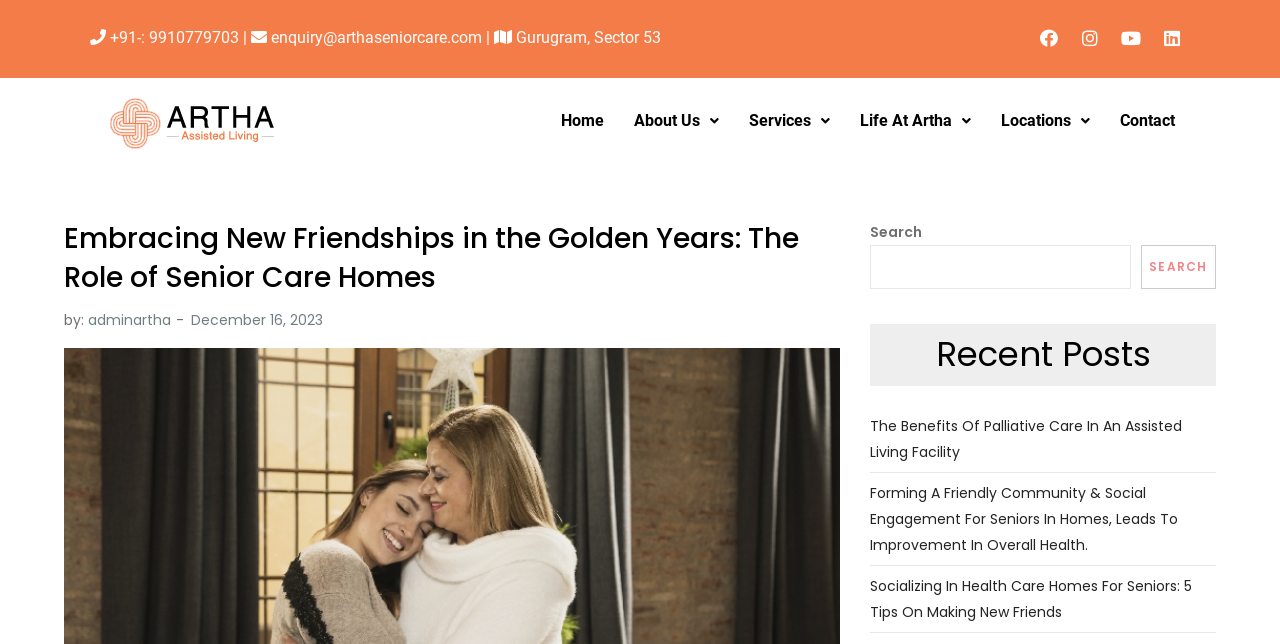How many recent posts are displayed?
Based on the visual content, answer with a single word or a brief phrase.

3